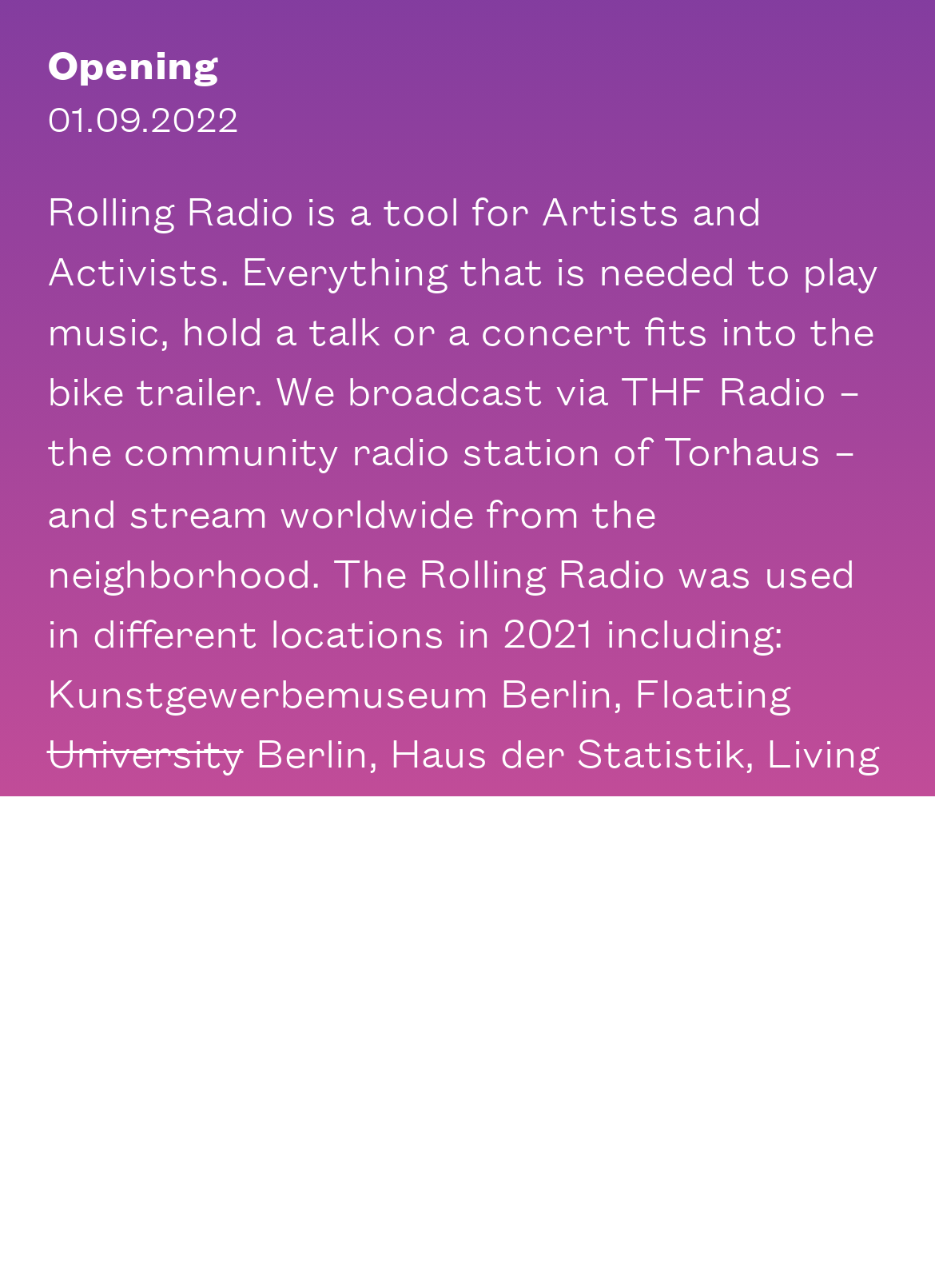Locate the bounding box of the UI element defined by this description: "Impressum". The coordinates should be given as four float numbers between 0 and 1, formatted as [left, top, right, bottom].

[0.378, 0.933, 0.517, 0.966]